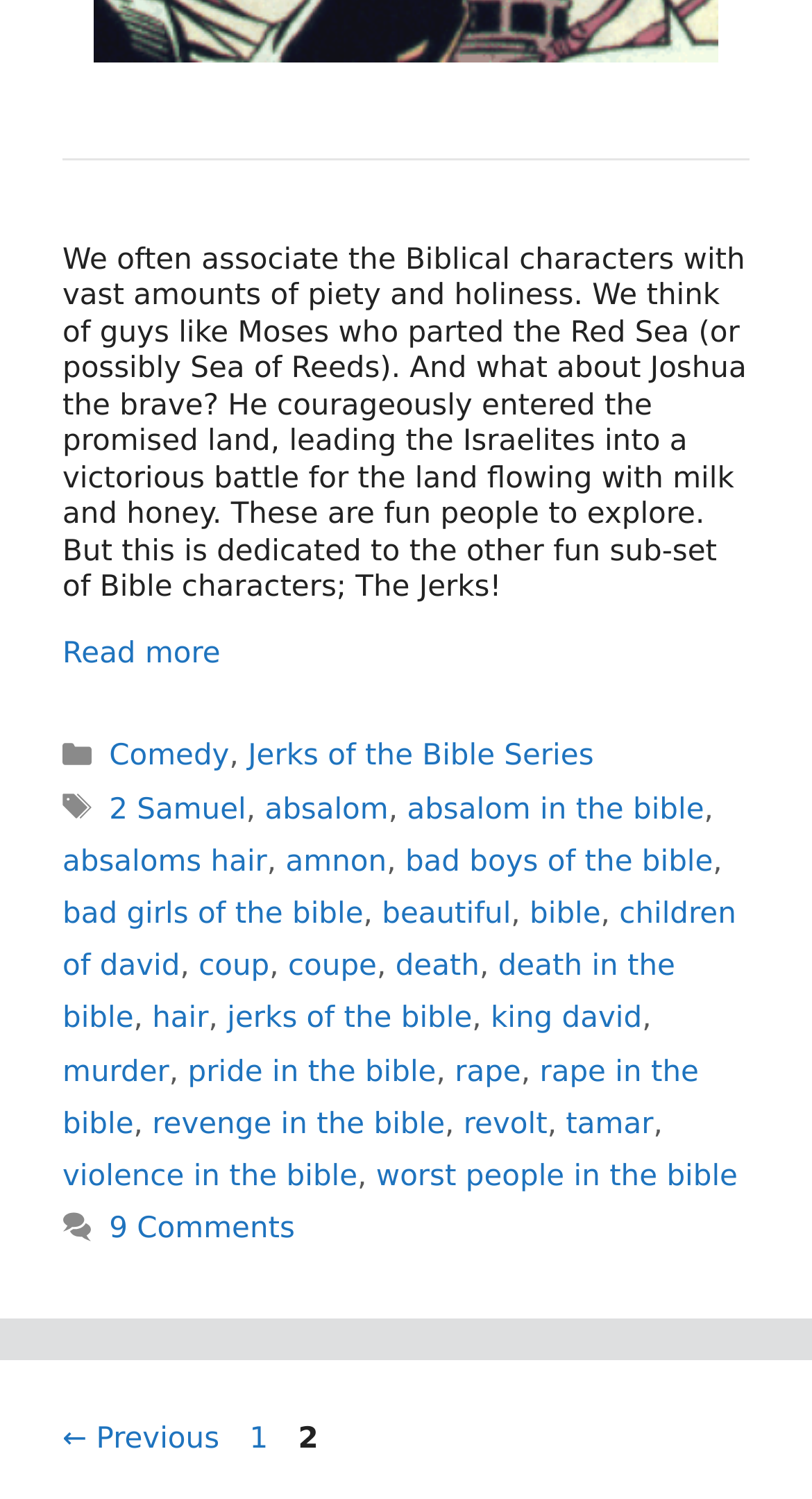Locate the bounding box of the UI element described in the following text: "alt="Absalom the Awesome"".

[0.115, 0.026, 0.885, 0.048]